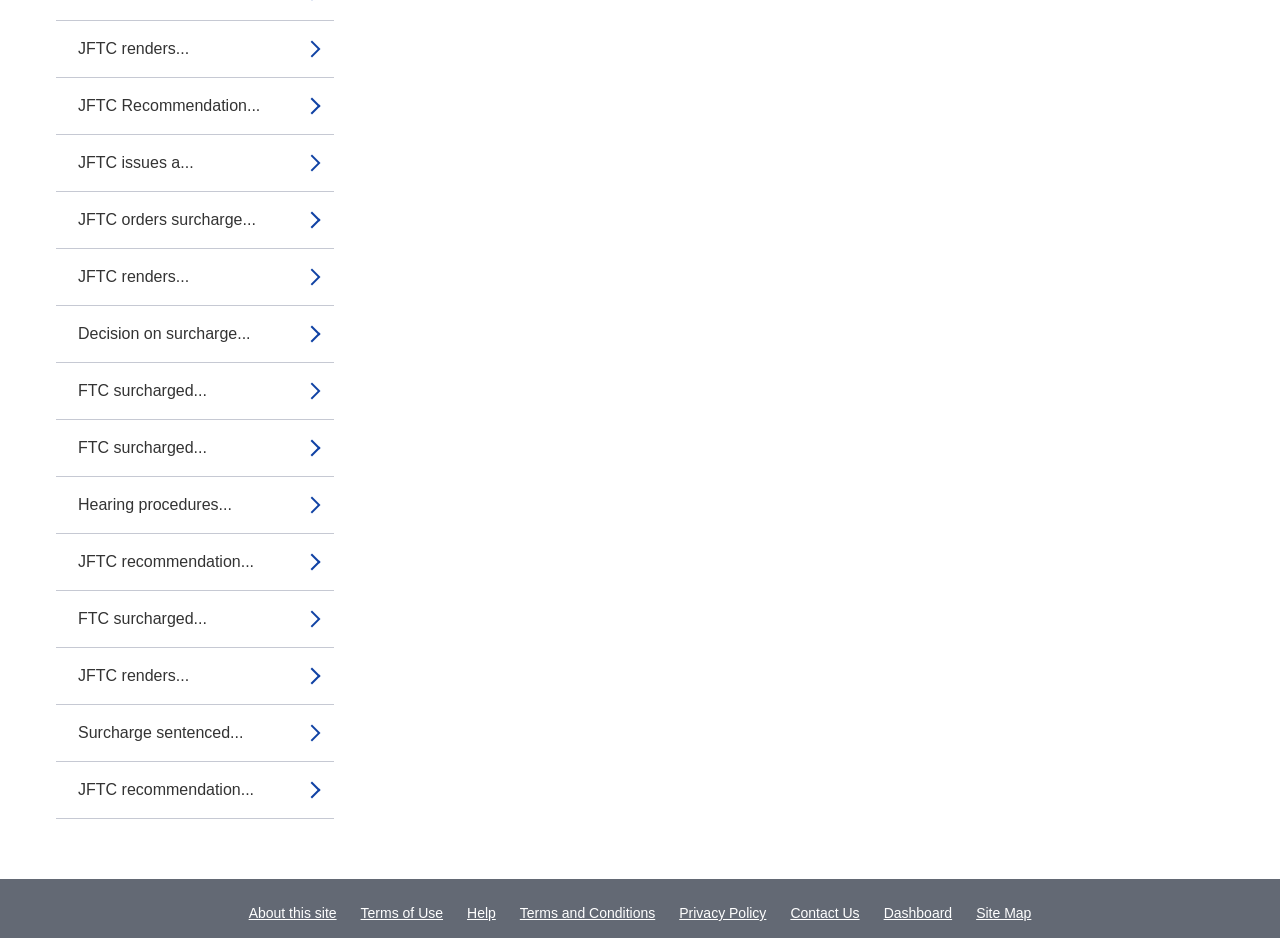Please identify the bounding box coordinates of the element's region that needs to be clicked to fulfill the following instruction: "View site map". The bounding box coordinates should consist of four float numbers between 0 and 1, i.e., [left, top, right, bottom].

[0.763, 0.965, 0.806, 0.982]